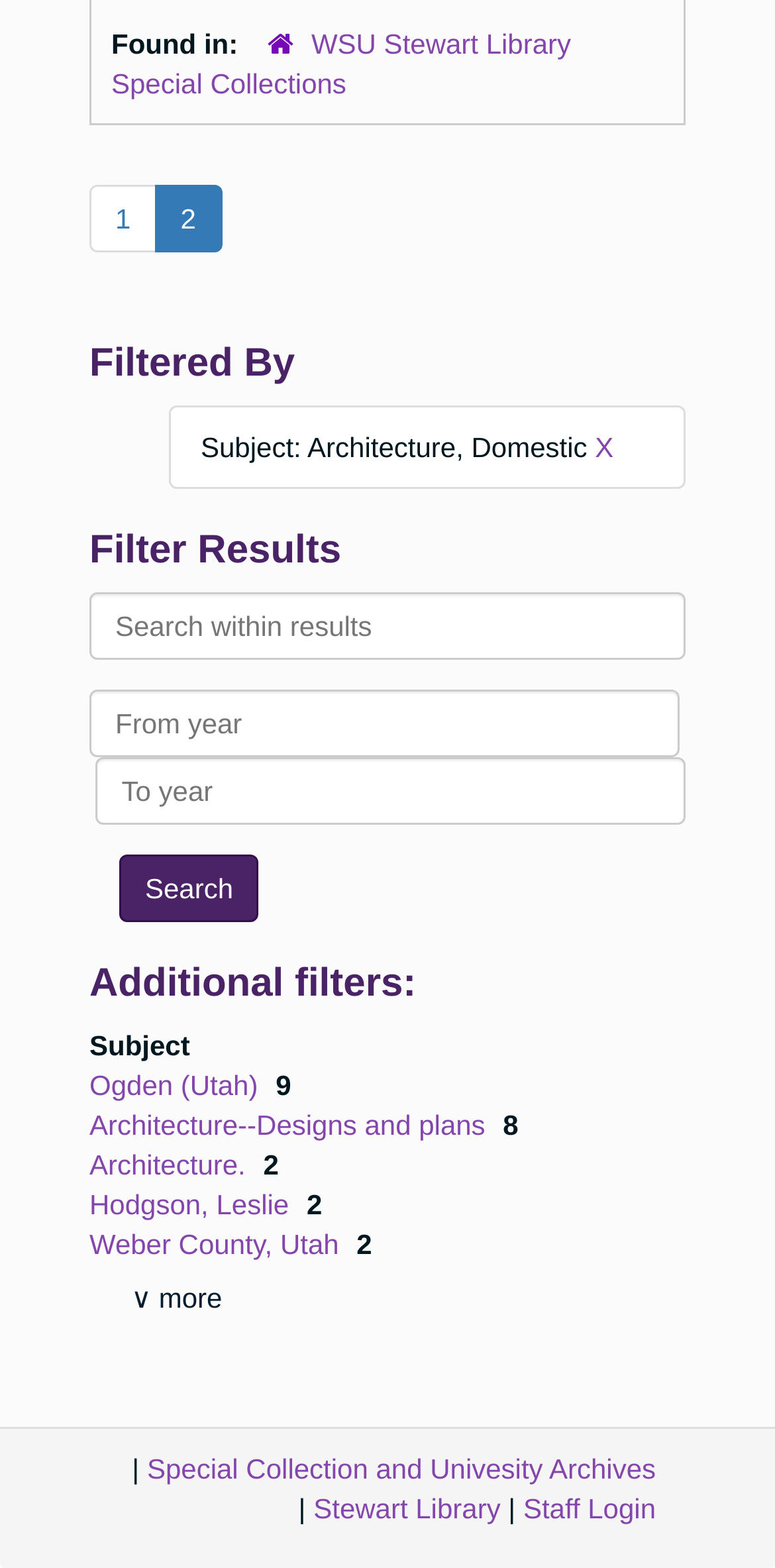Using the description: "statistics found by CareerBuilder", identify the bounding box of the corresponding UI element in the screenshot.

None